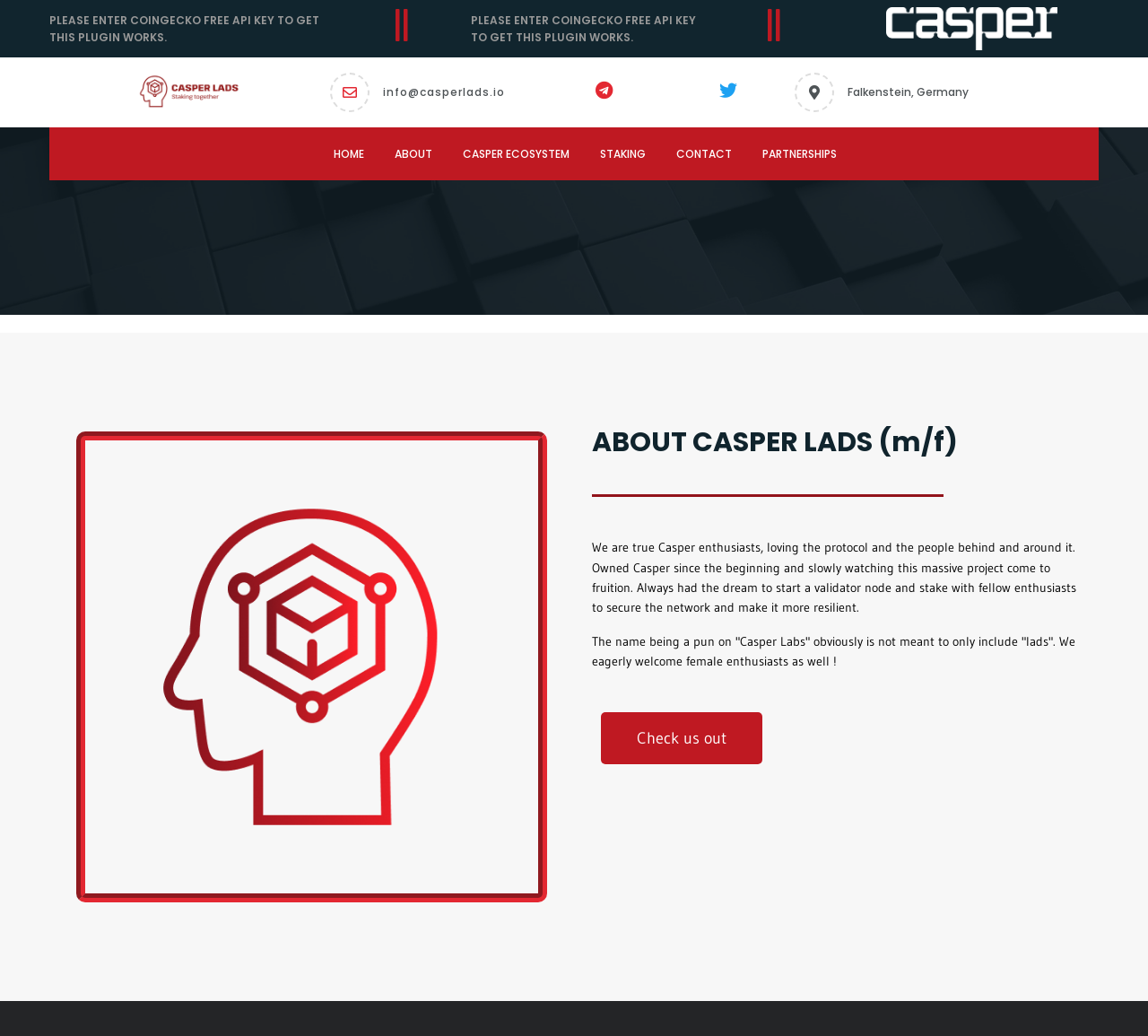Provide the bounding box coordinates of the HTML element this sentence describes: "Casper Ecosystem". The bounding box coordinates consist of four float numbers between 0 and 1, i.e., [left, top, right, bottom].

[0.391, 0.123, 0.508, 0.174]